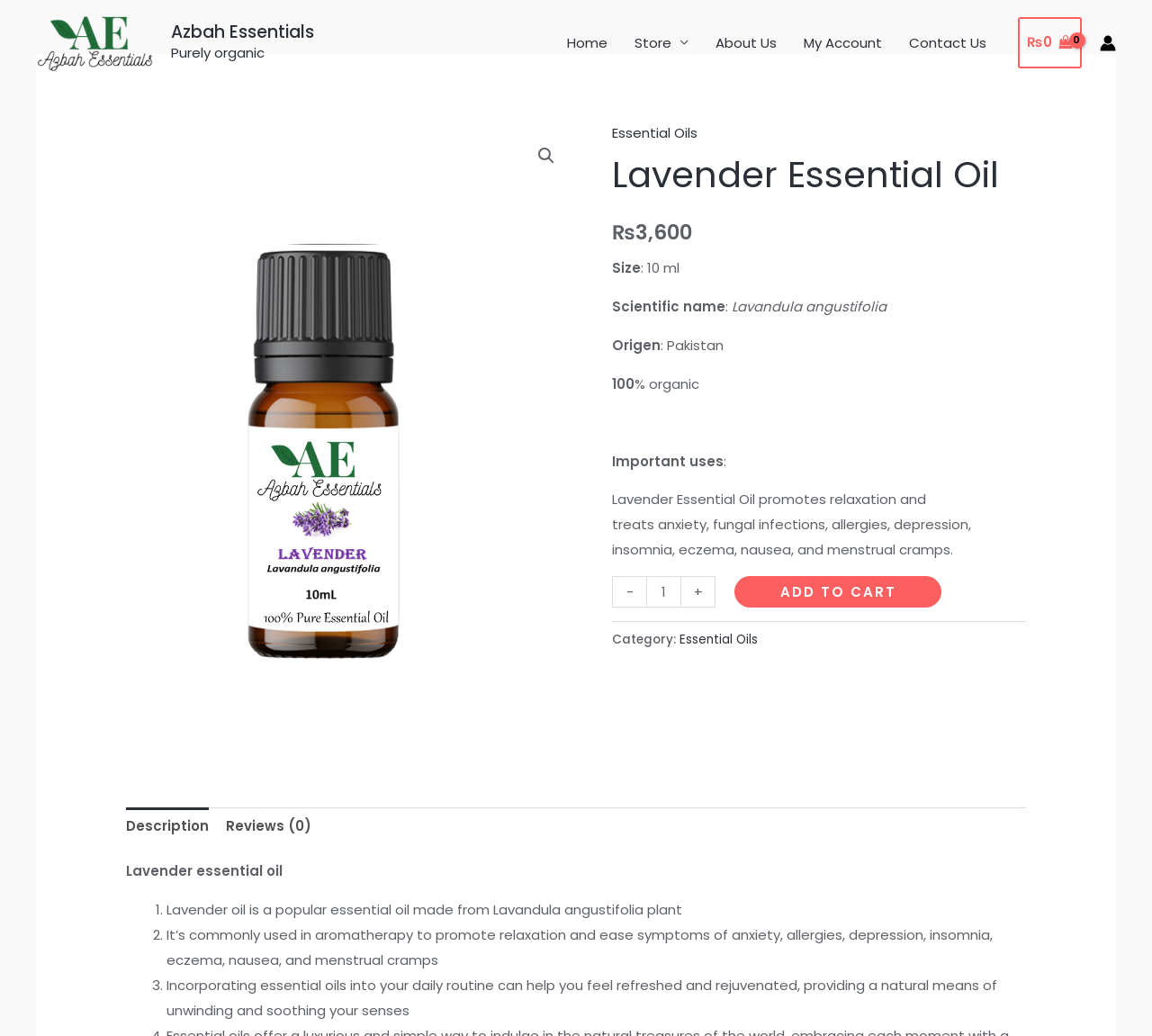Identify the bounding box coordinates of the section that should be clicked to achieve the task described: "Click the 'ADD TO CART' button".

[0.638, 0.556, 0.818, 0.586]